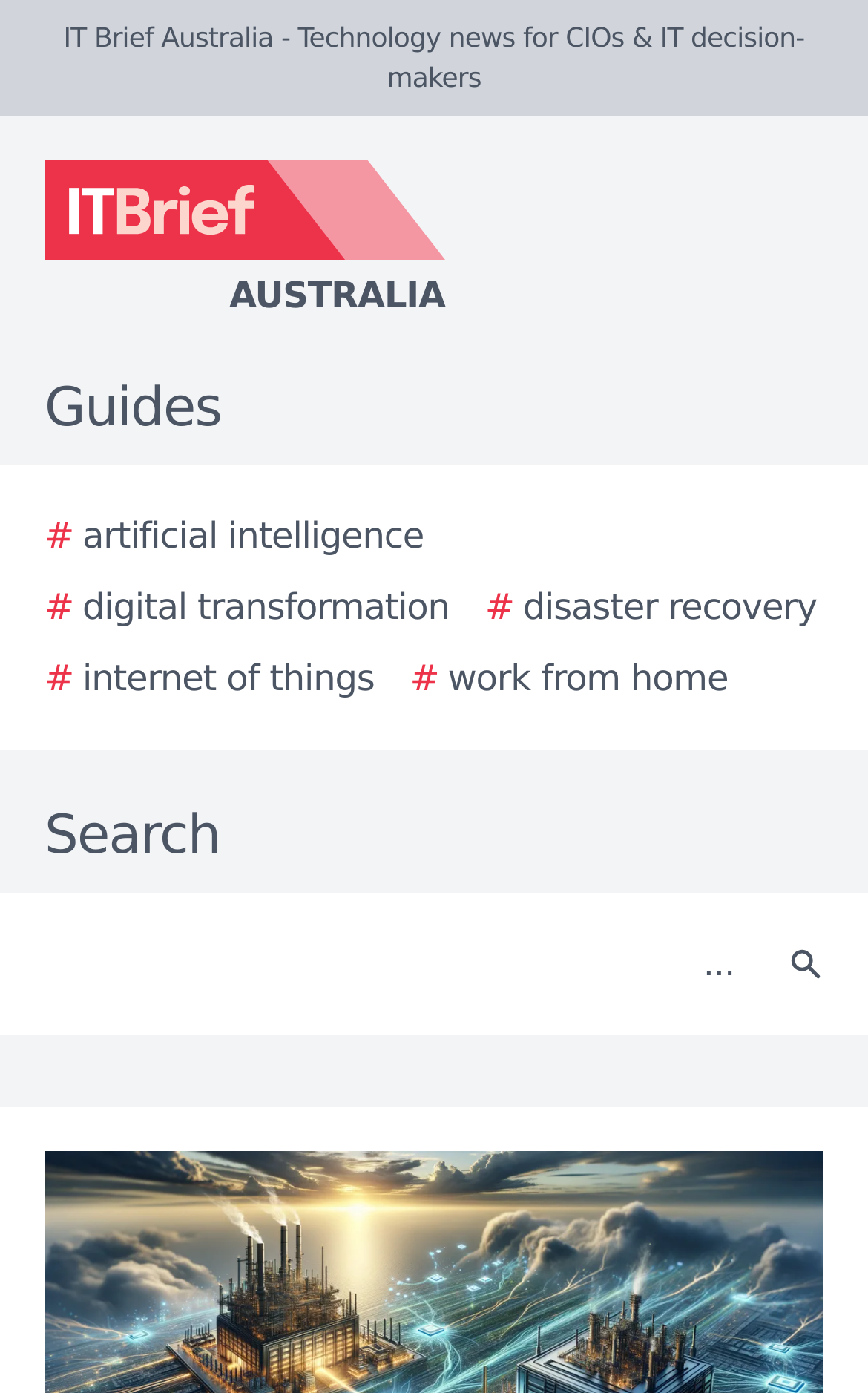Can you specify the bounding box coordinates of the area that needs to be clicked to fulfill the following instruction: "Click on the IT Brief Australia logo"?

[0.0, 0.115, 0.923, 0.232]